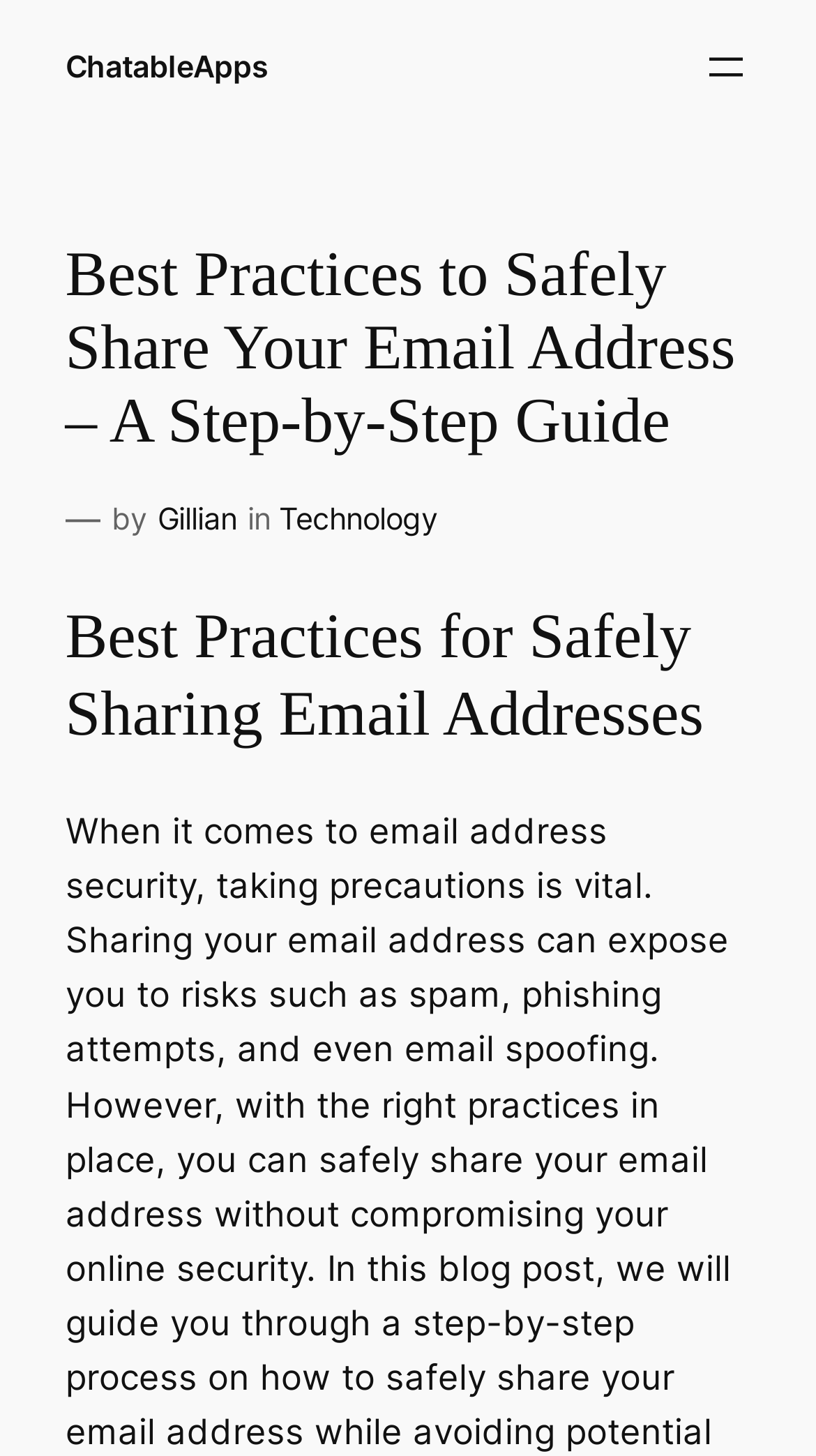What is the main topic of the article?
Using the image, provide a detailed and thorough answer to the question.

The main topic of the article can be inferred from the heading 'Best Practices for Safely Sharing Email Addresses', which suggests that the article is about safely sharing email addresses.